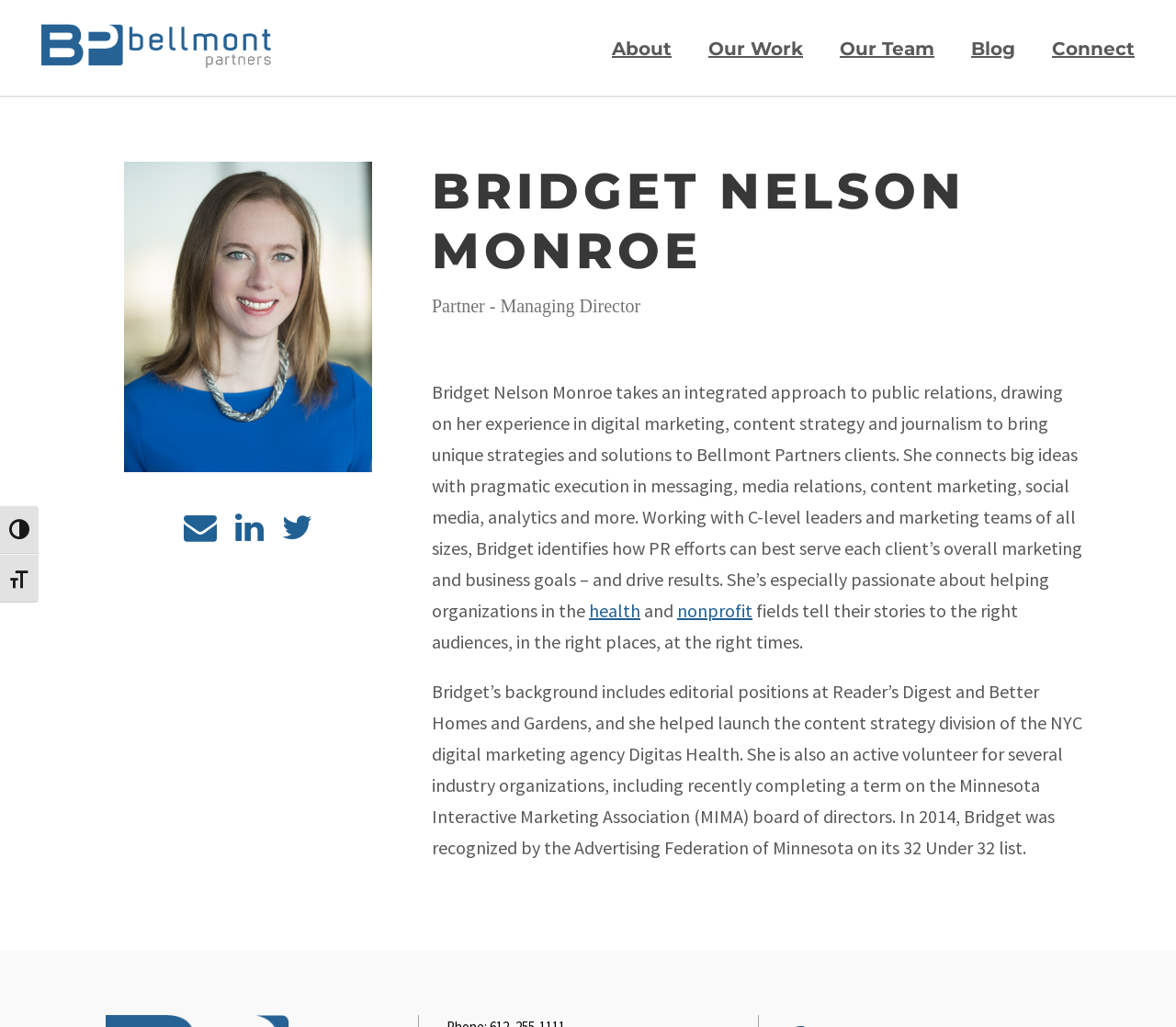What is the name of the company Bridget Nelson Monroe works for?
From the image, respond using a single word or phrase.

Bellmont Partners